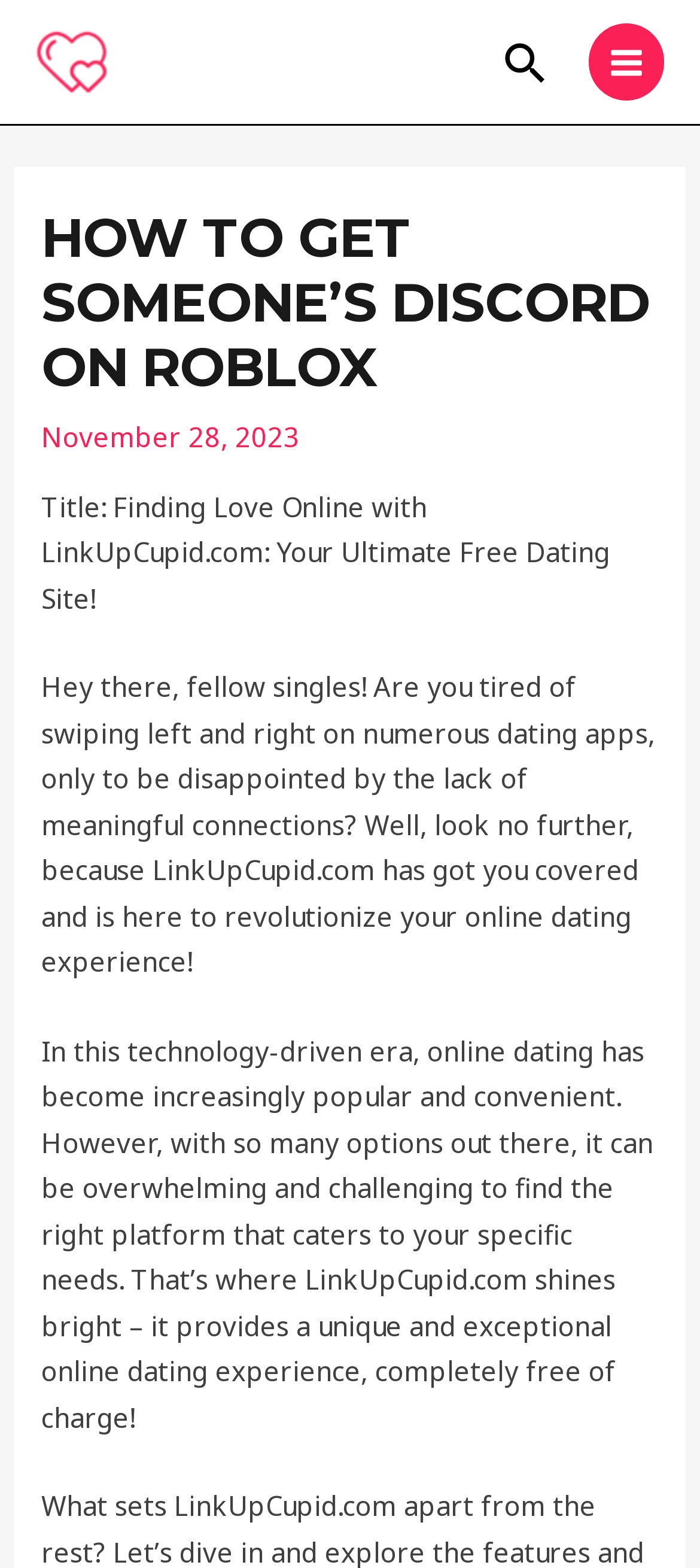What is the main heading displayed on the webpage? Please provide the text.

HOW TO GET SOMEONE’S DISCORD ON ROBLOX